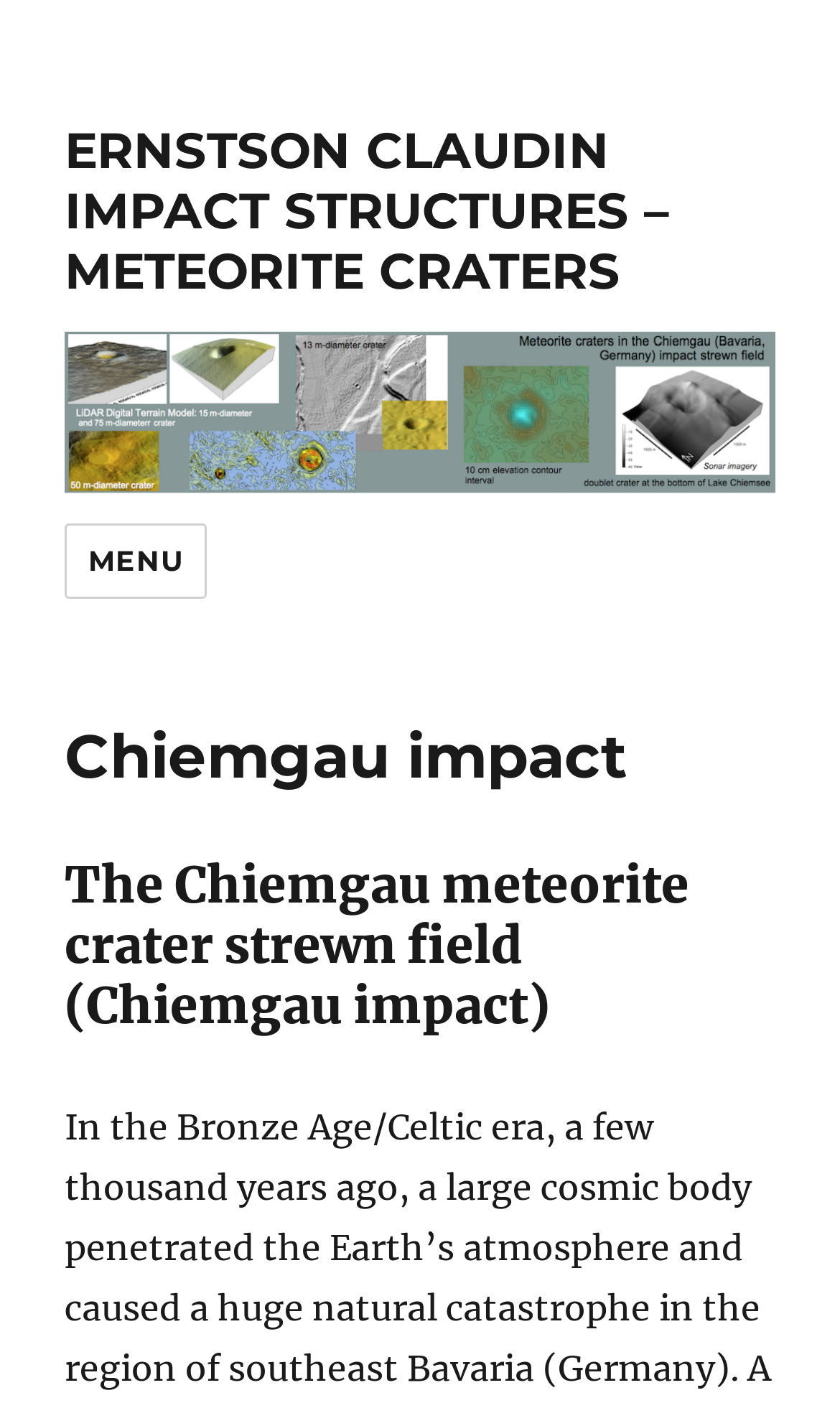What is the topic of the webpage?
Please use the visual content to give a single word or phrase answer.

Meteorite crater